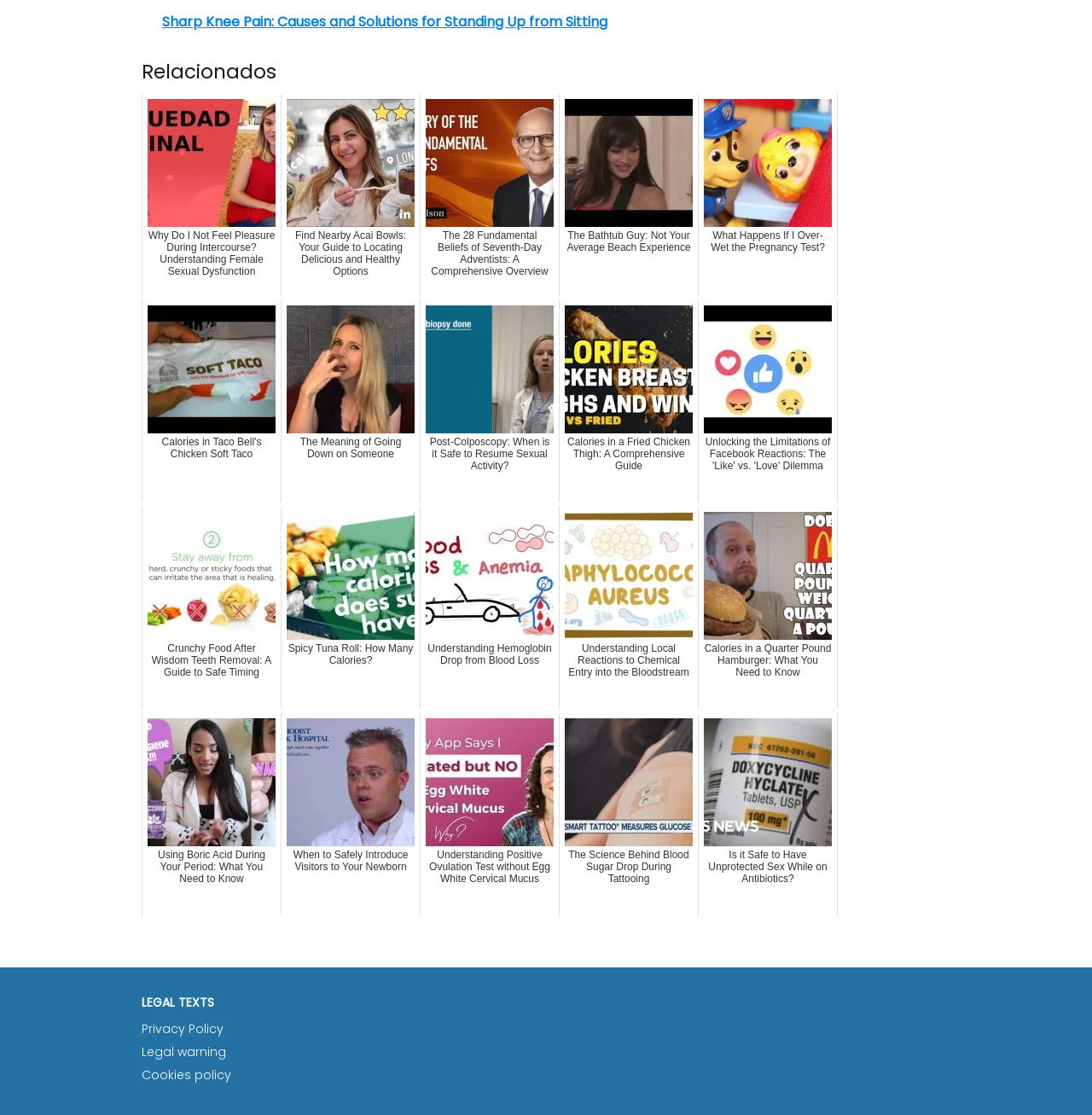Using the provided element description "Legal warning", determine the bounding box coordinates of the UI element.

[0.13, 0.936, 0.207, 0.951]